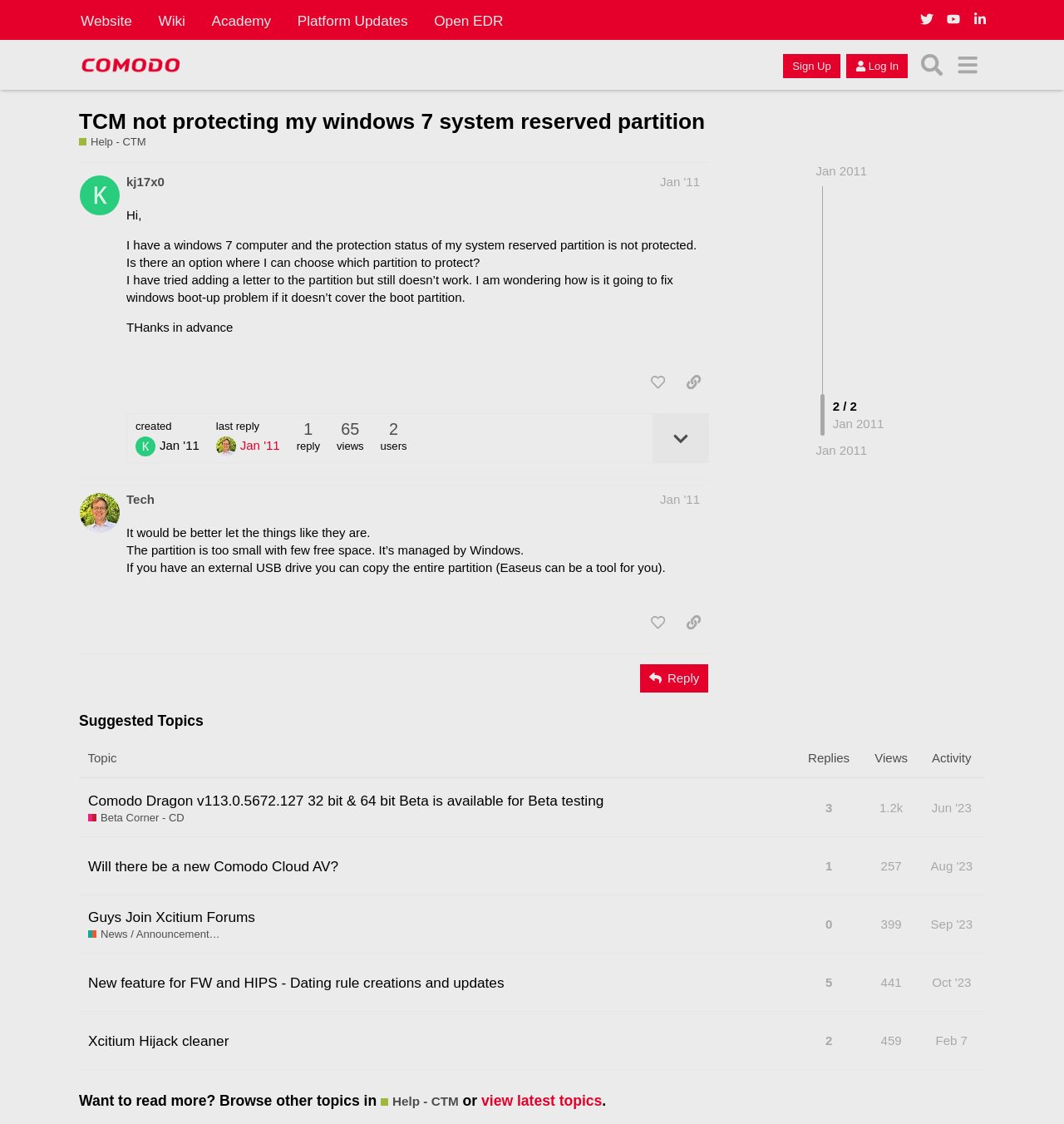Determine the bounding box coordinates of the clickable element to achieve the following action: 'Sign Up'. Provide the coordinates as four float values between 0 and 1, formatted as [left, top, right, bottom].

[0.736, 0.048, 0.79, 0.07]